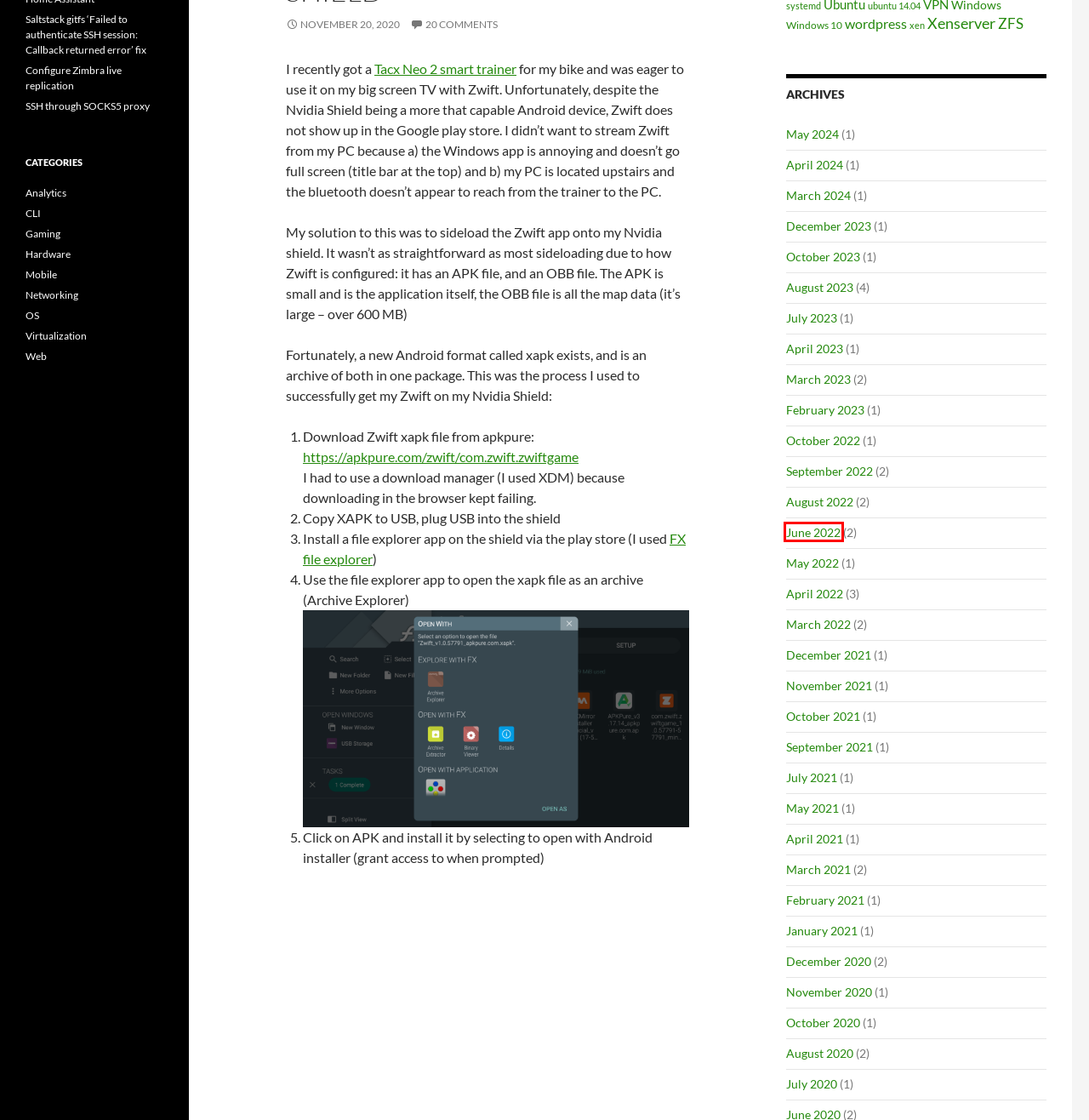Review the screenshot of a webpage which includes a red bounding box around an element. Select the description that best fits the new webpage once the element in the bounding box is clicked. Here are the candidates:
A. July 2021 - Technicus
B. April 2024 - Technicus
C. August 2020 - Technicus
D. September 2022 - Technicus
E. June 2022 - Technicus
F. SSH through SOCKS5 proxy - Technicus
G. August 2023 - Technicus
H. November 2021 - Technicus

E